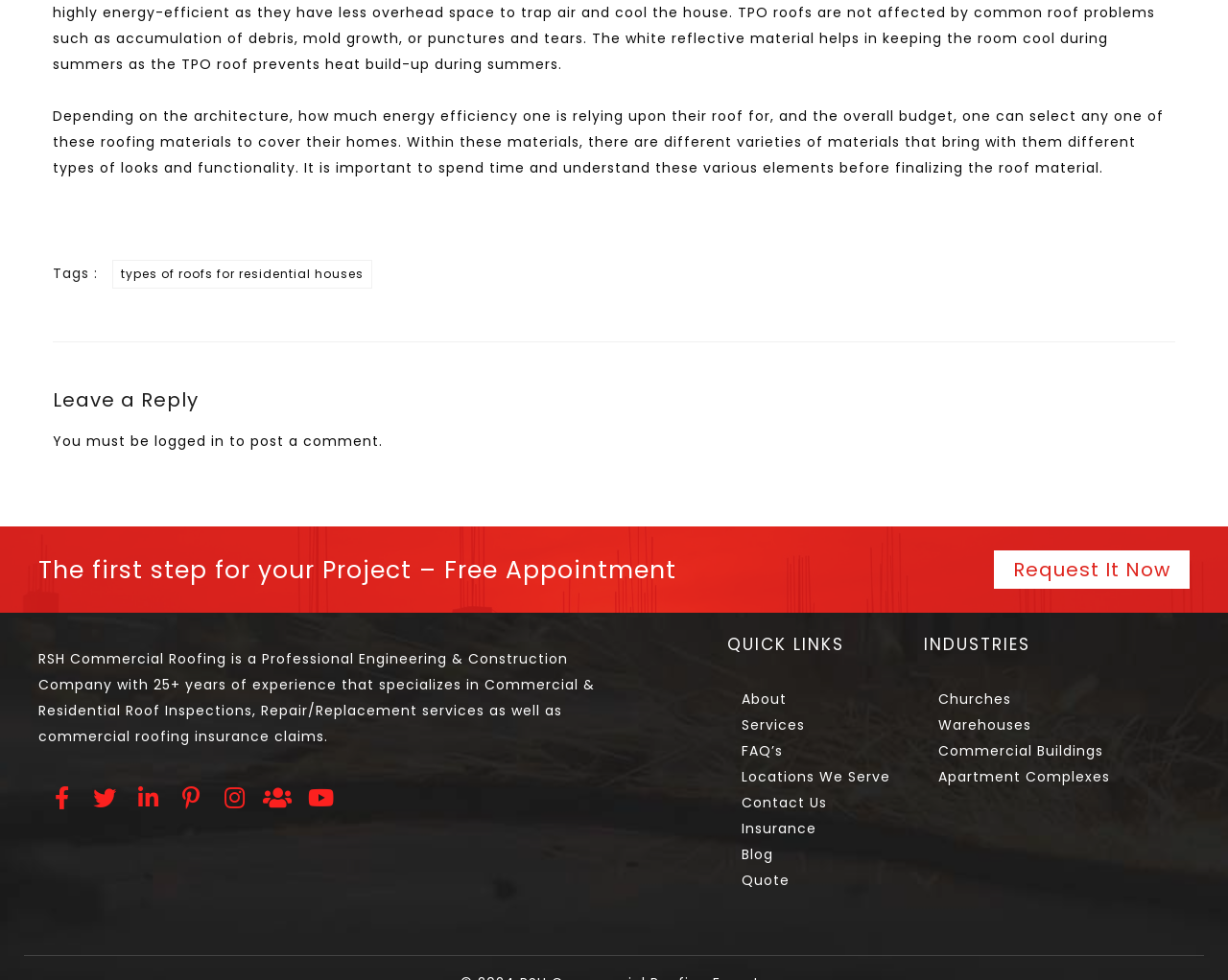Kindly determine the bounding box coordinates for the area that needs to be clicked to execute this instruction: "Read the blog".

[0.604, 0.862, 0.629, 0.882]